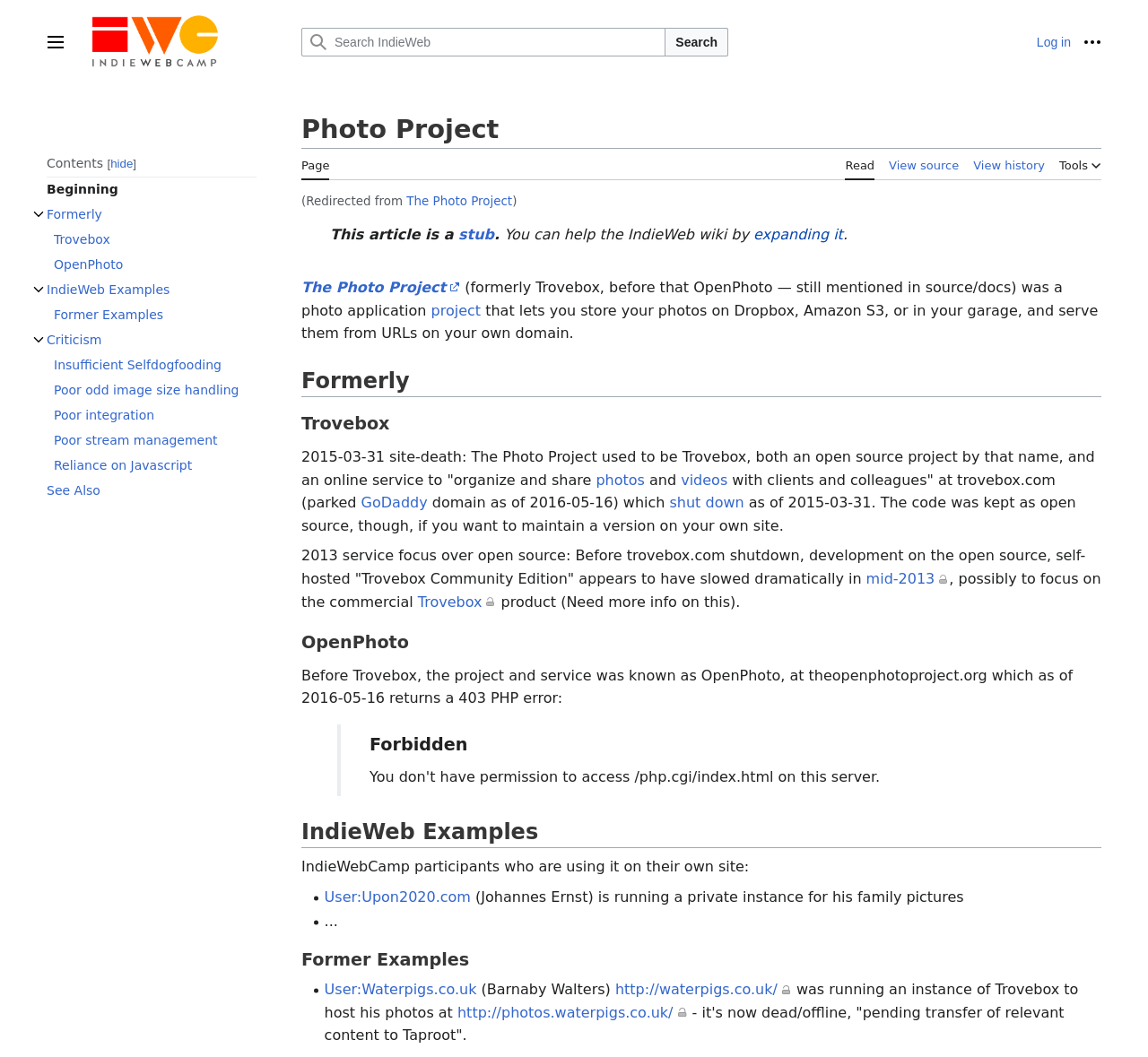Identify the coordinates of the bounding box for the element that must be clicked to accomplish the instruction: "View source".

[0.774, 0.14, 0.835, 0.168]